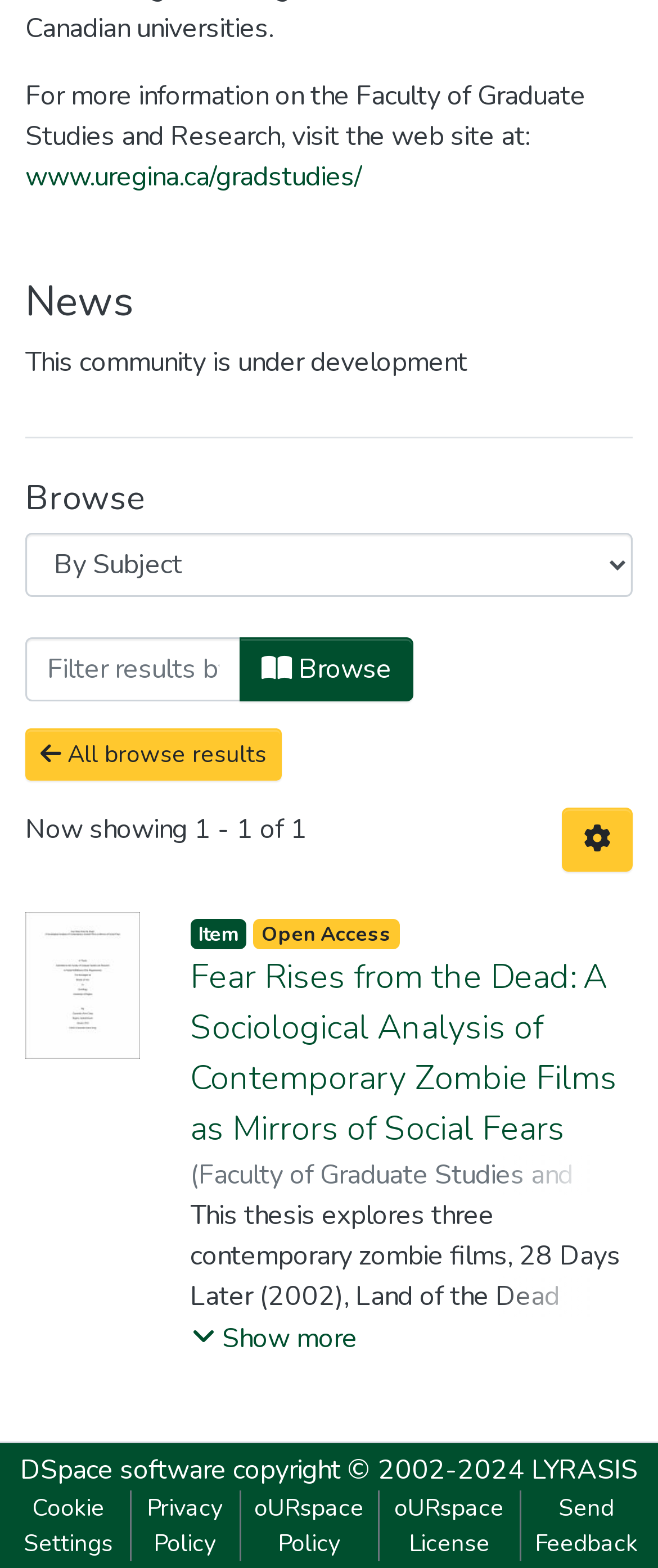Can you determine the bounding box coordinates of the area that needs to be clicked to fulfill the following instruction: "Browse Community or Collection"?

[0.038, 0.339, 0.962, 0.38]